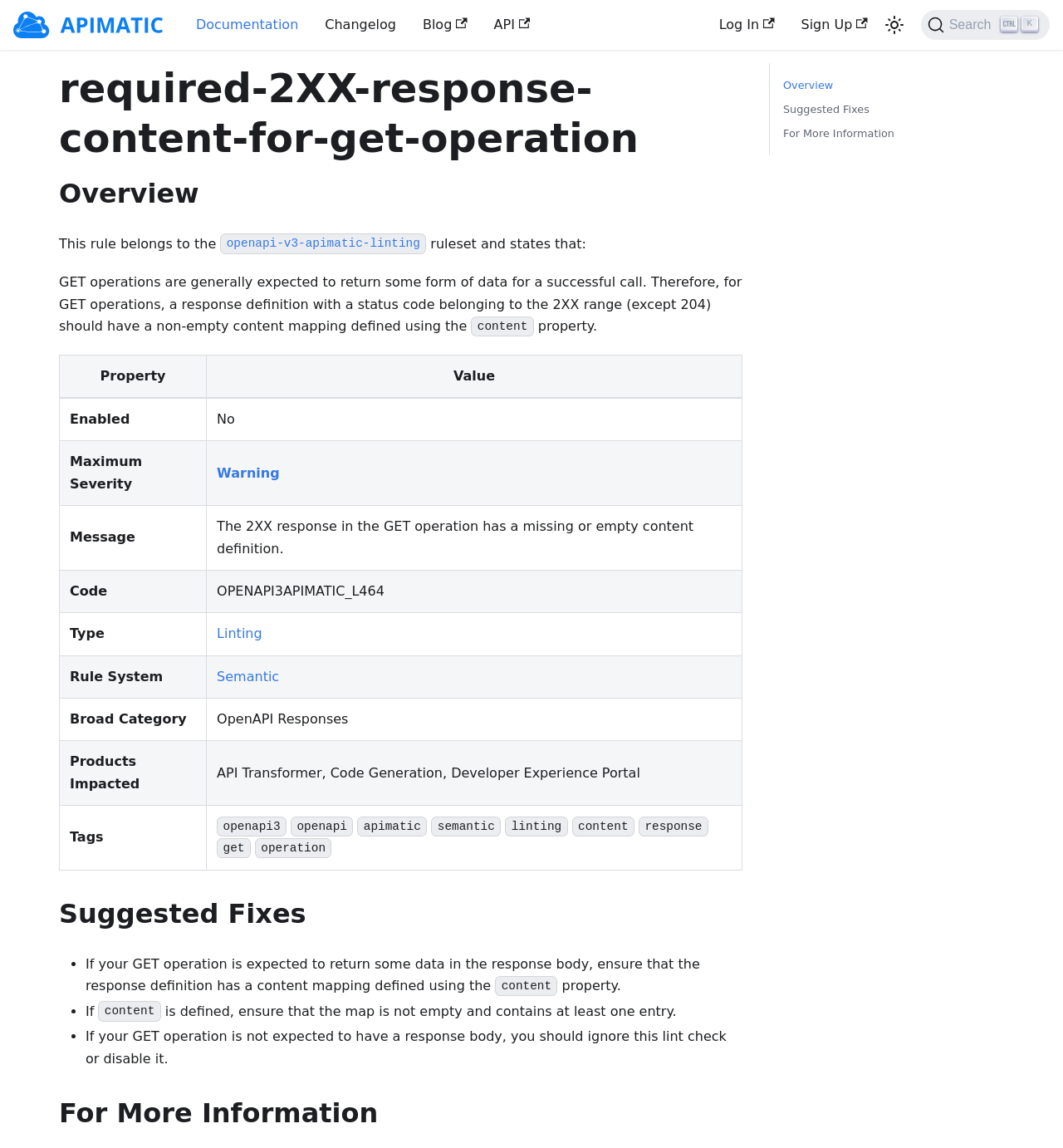How many columns are in the table?
Use the screenshot to answer the question with a single word or phrase.

2